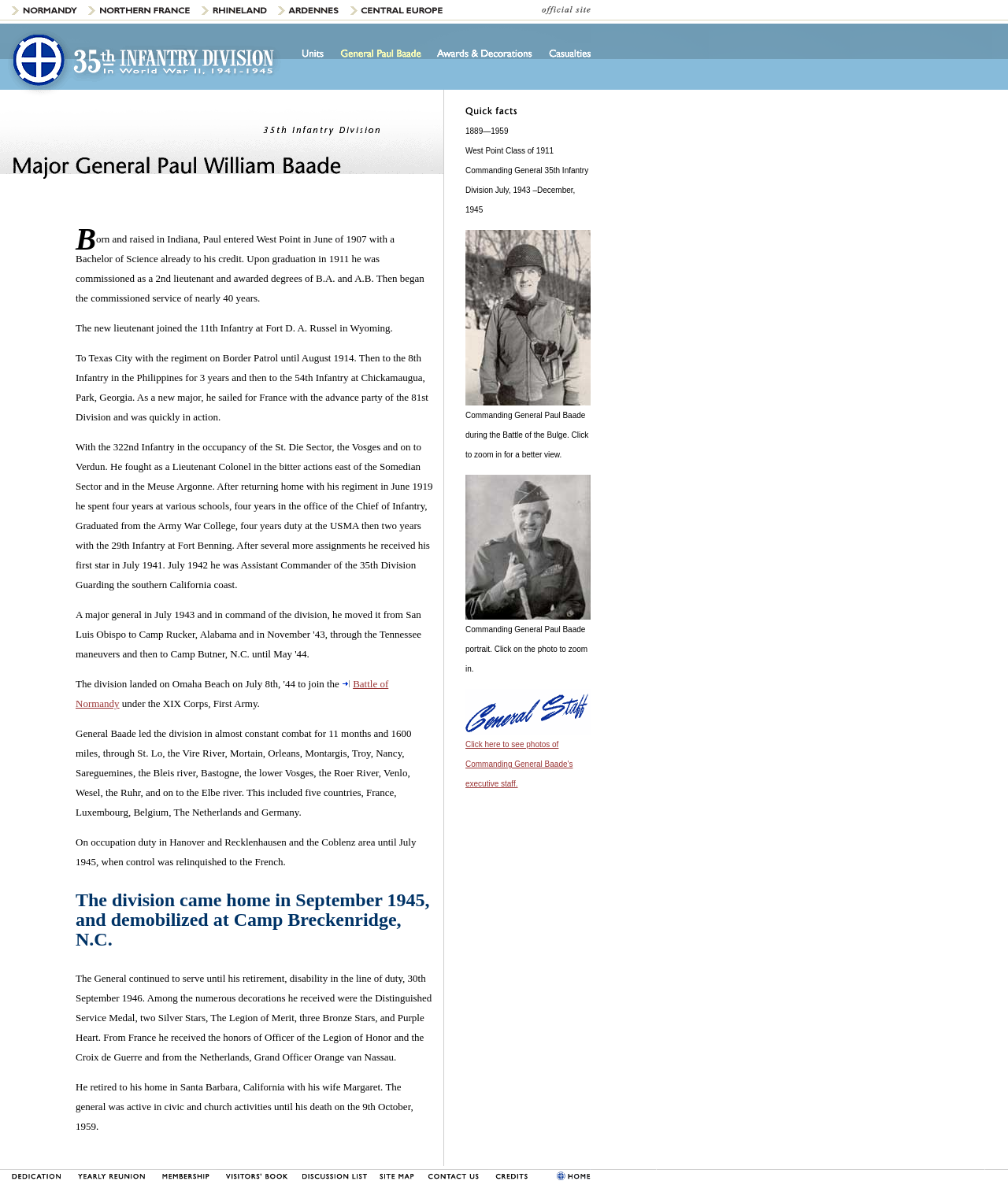Determine the bounding box coordinates for the region that must be clicked to execute the following instruction: "Click on the link to learn more about the Battle of Normandy".

[0.075, 0.569, 0.385, 0.595]